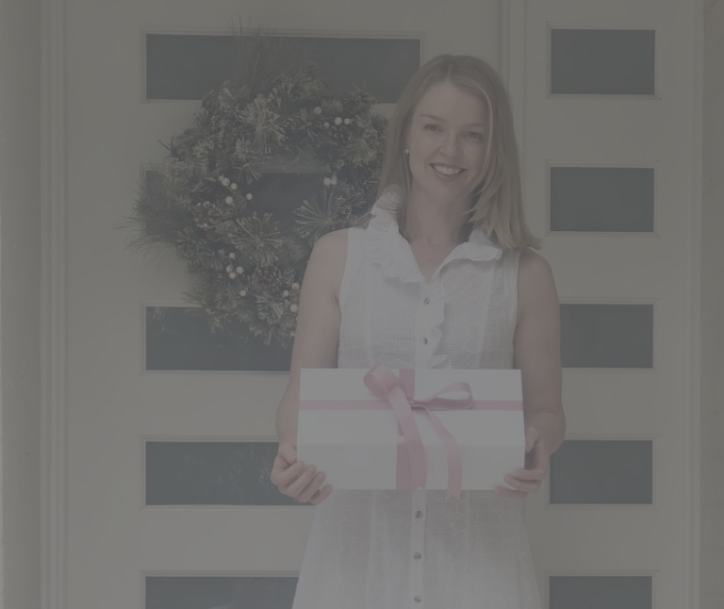Provide a one-word or brief phrase answer to the question:
What is Yasmin Coe's profession?

chocolatier